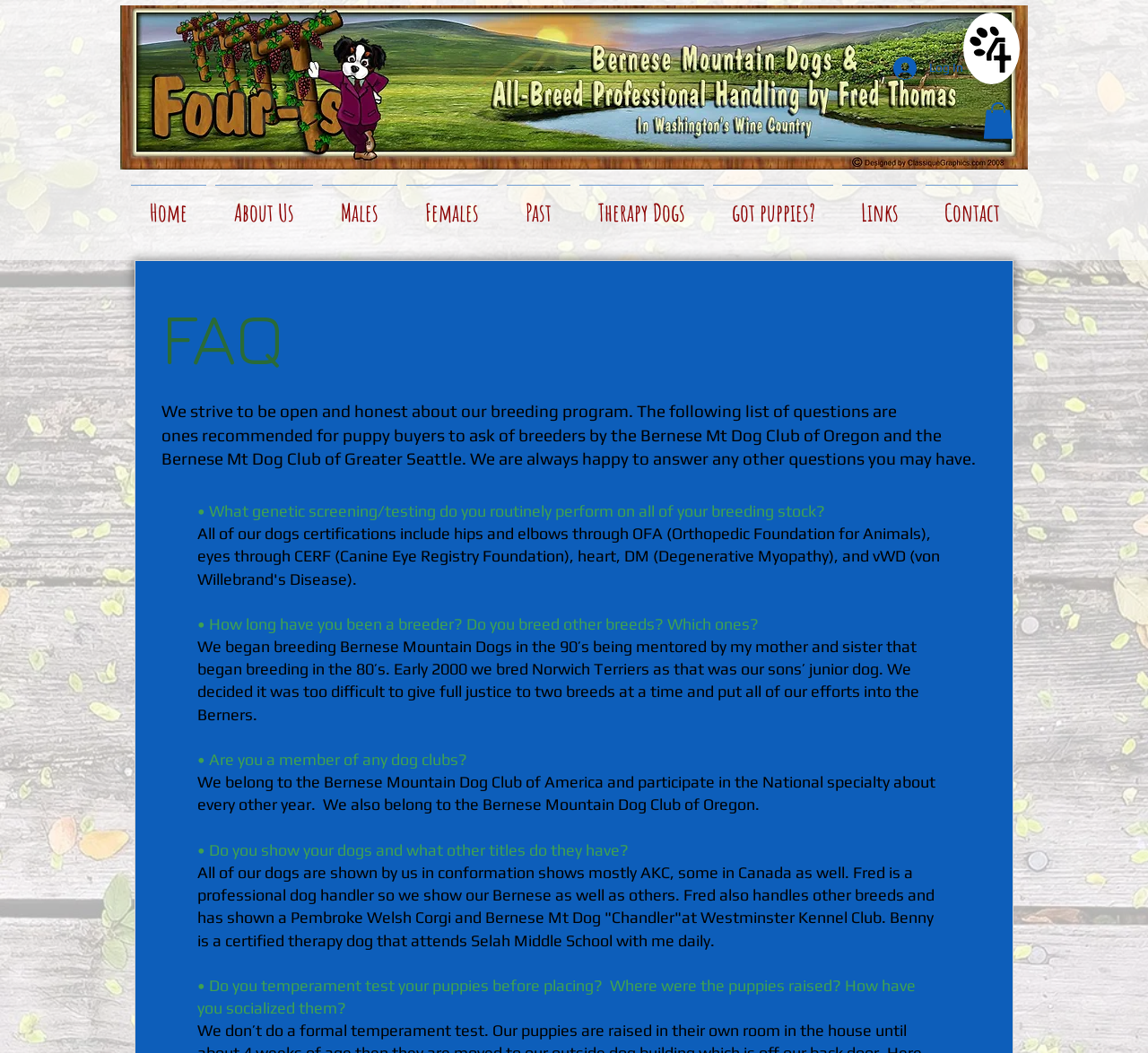Locate the bounding box coordinates of the segment that needs to be clicked to meet this instruction: "Learn about the Males".

[0.277, 0.175, 0.35, 0.213]